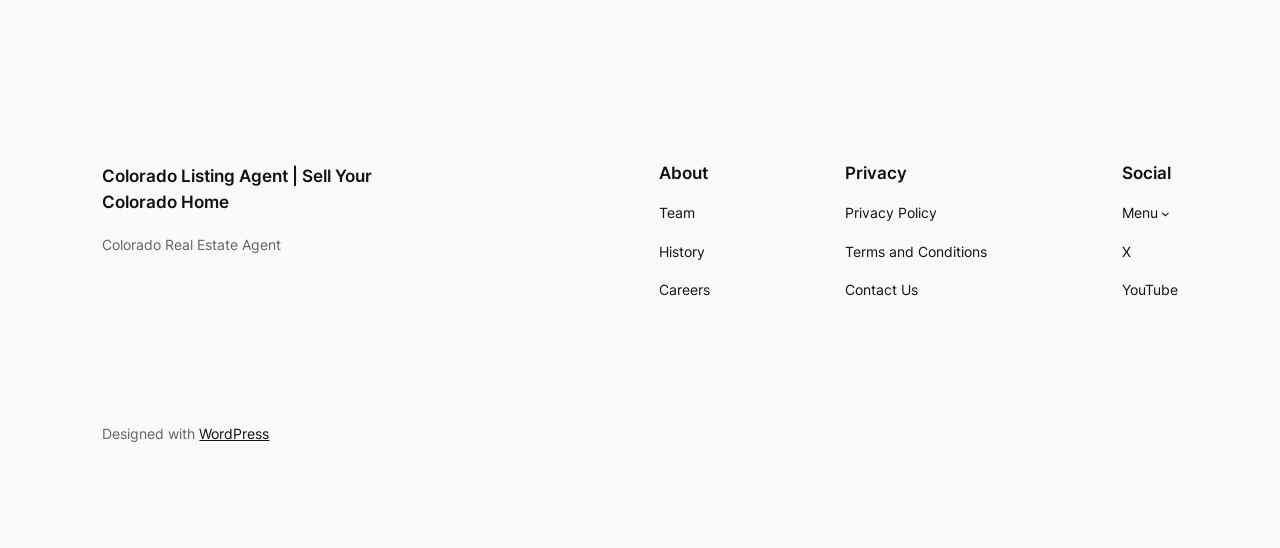What is the platform used to design the website?
Refer to the image and provide a concise answer in one word or phrase.

WordPress